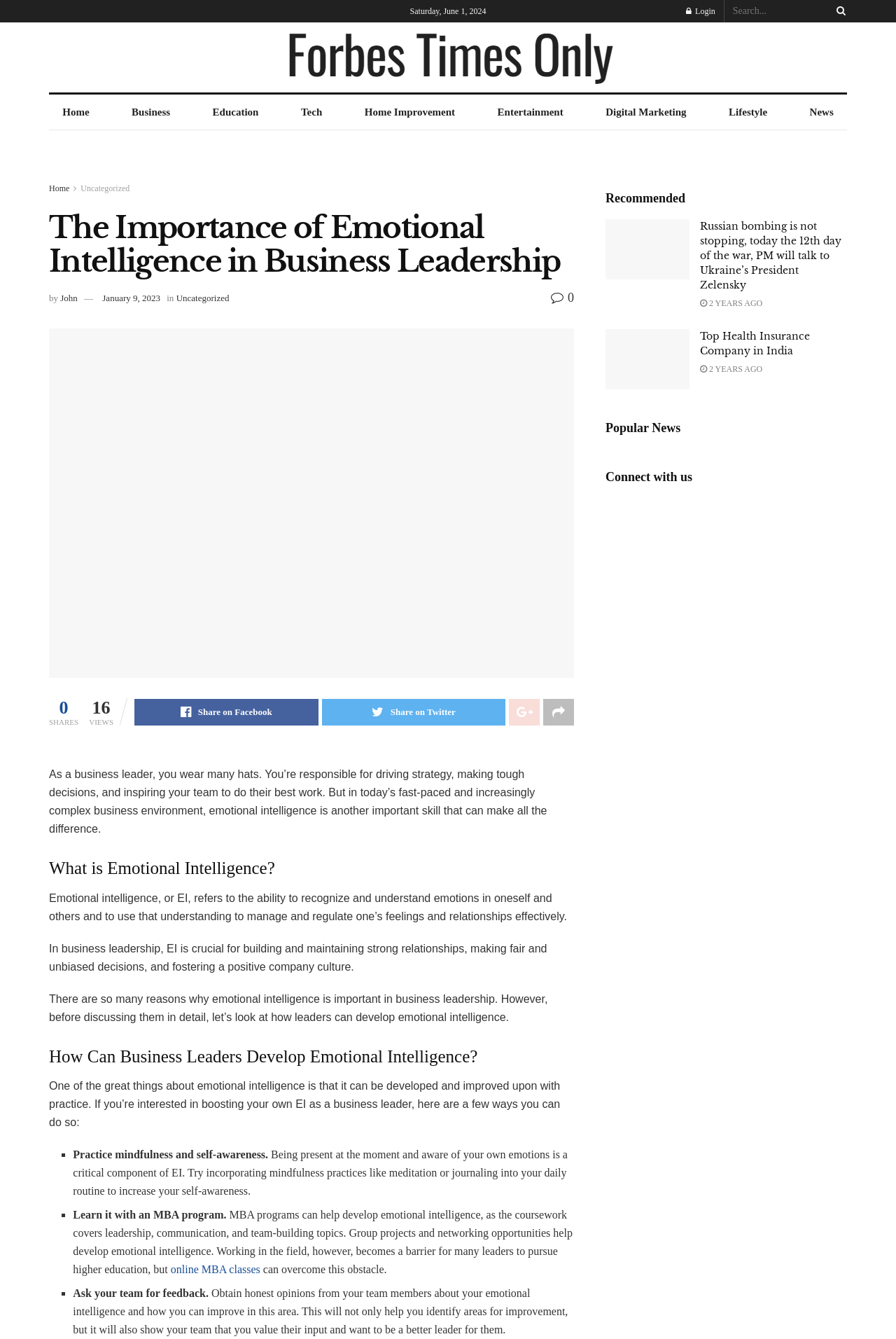Respond to the following question using a concise word or phrase: 
What is the date of the article?

Saturday, June 1, 2024